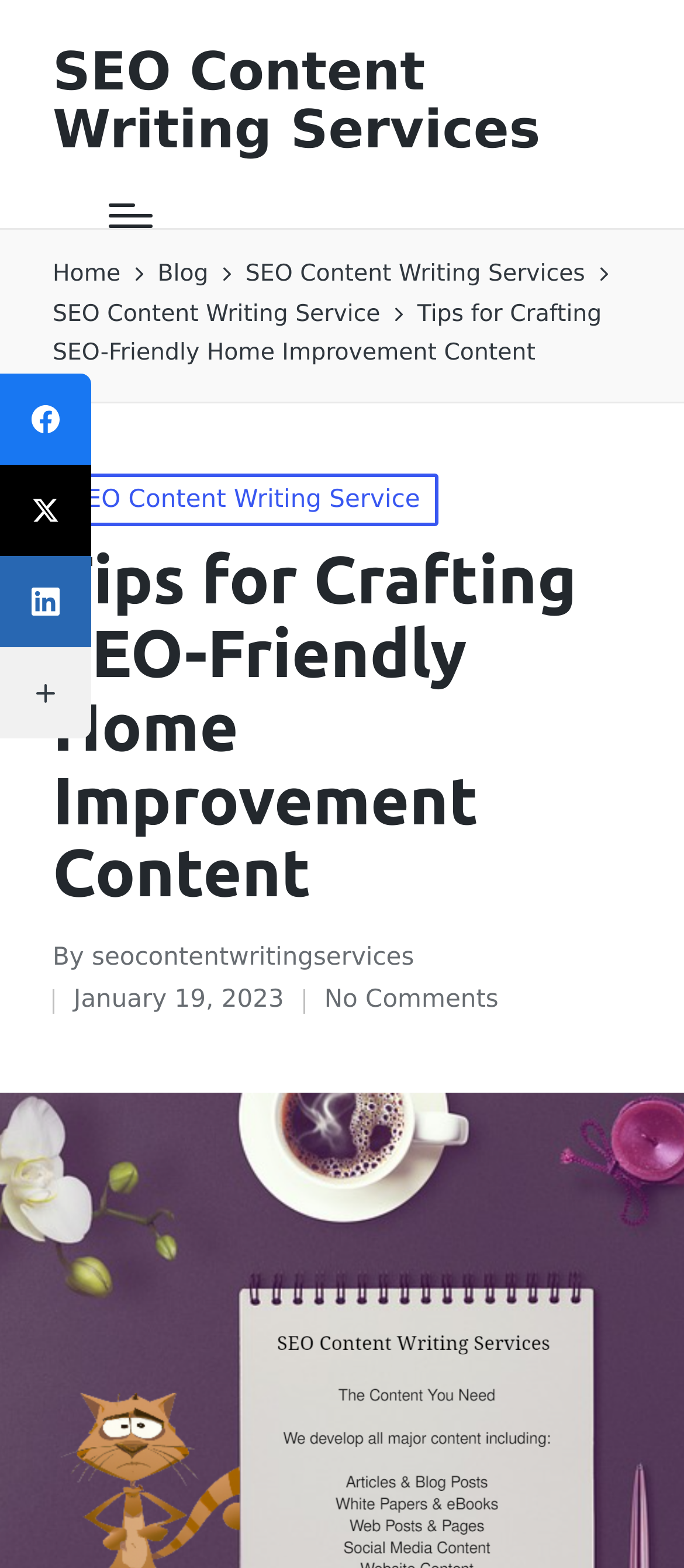Kindly determine the bounding box coordinates for the area that needs to be clicked to execute this instruction: "Read the 'Tips for Crafting SEO-Friendly Home Improvement Content' article".

[0.077, 0.348, 0.923, 0.582]